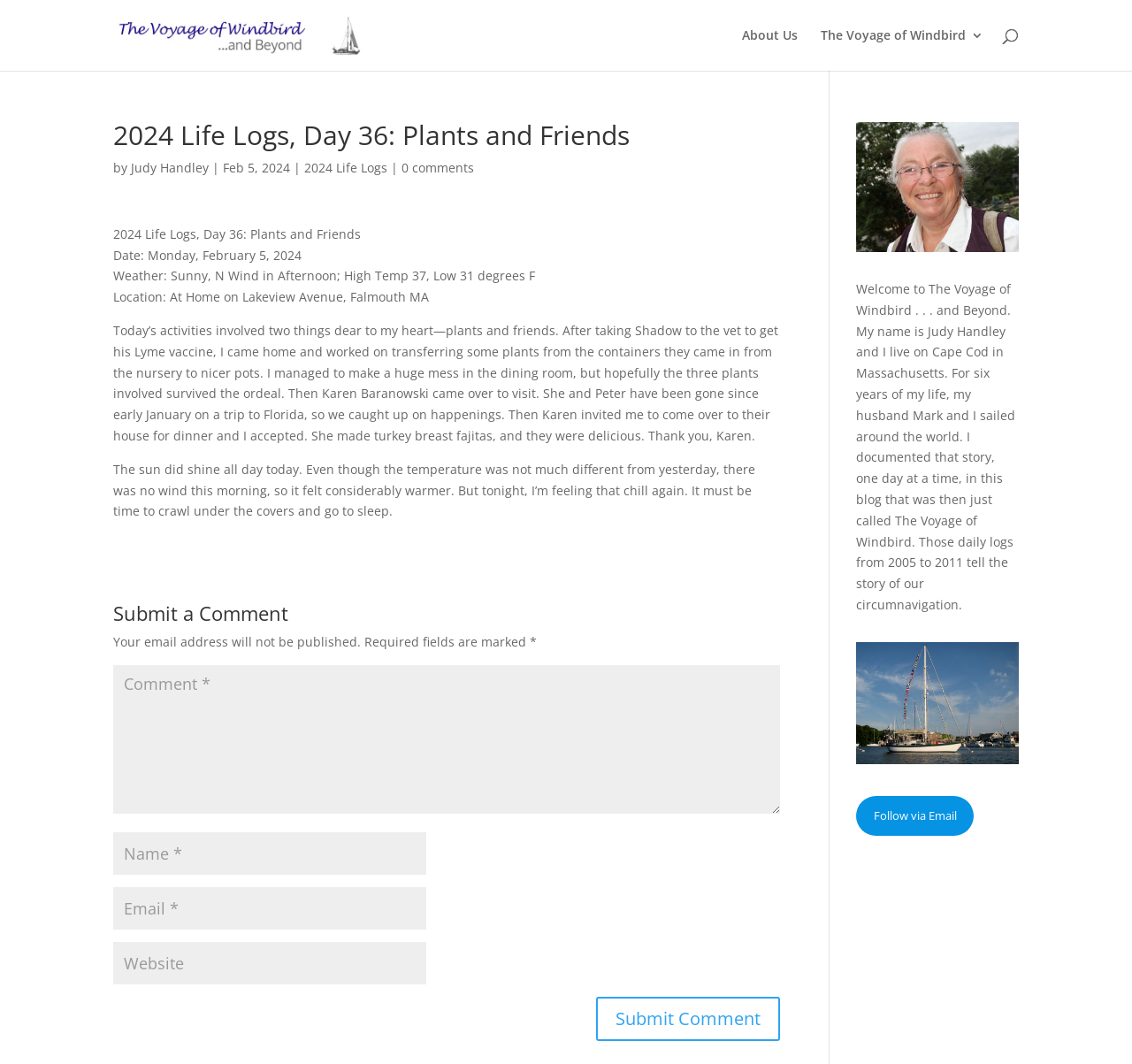Explain the webpage's design and content in an elaborate manner.

This webpage is a personal blog post titled "2024 Life Logs, Day 36: Plants and Friends" by Judy Handley. At the top, there is a link to "The Voyage of Windbird" and an image with the same name. Below that, there is a search bar and a heading with the title of the blog post. The author's name, "Judy Handley", is mentioned, along with the date "Feb 5, 2024". 

There are several paragraphs of text describing the author's daily activities, including taking her dog to the vet, working on plants, and visiting with a friend. The text also mentions the weather and the author's feelings about the temperature. 

On the right side of the page, there is a section with a heading "Welcome to The Voyage of Windbird... and Beyond" and a brief introduction to the author and her blog. Below that, there is an image and a link to "Follow via Email". 

At the bottom of the page, there is a comment section with fields for users to enter their name, email, and website, as well as a text box for writing a comment. There is also a button to submit the comment.